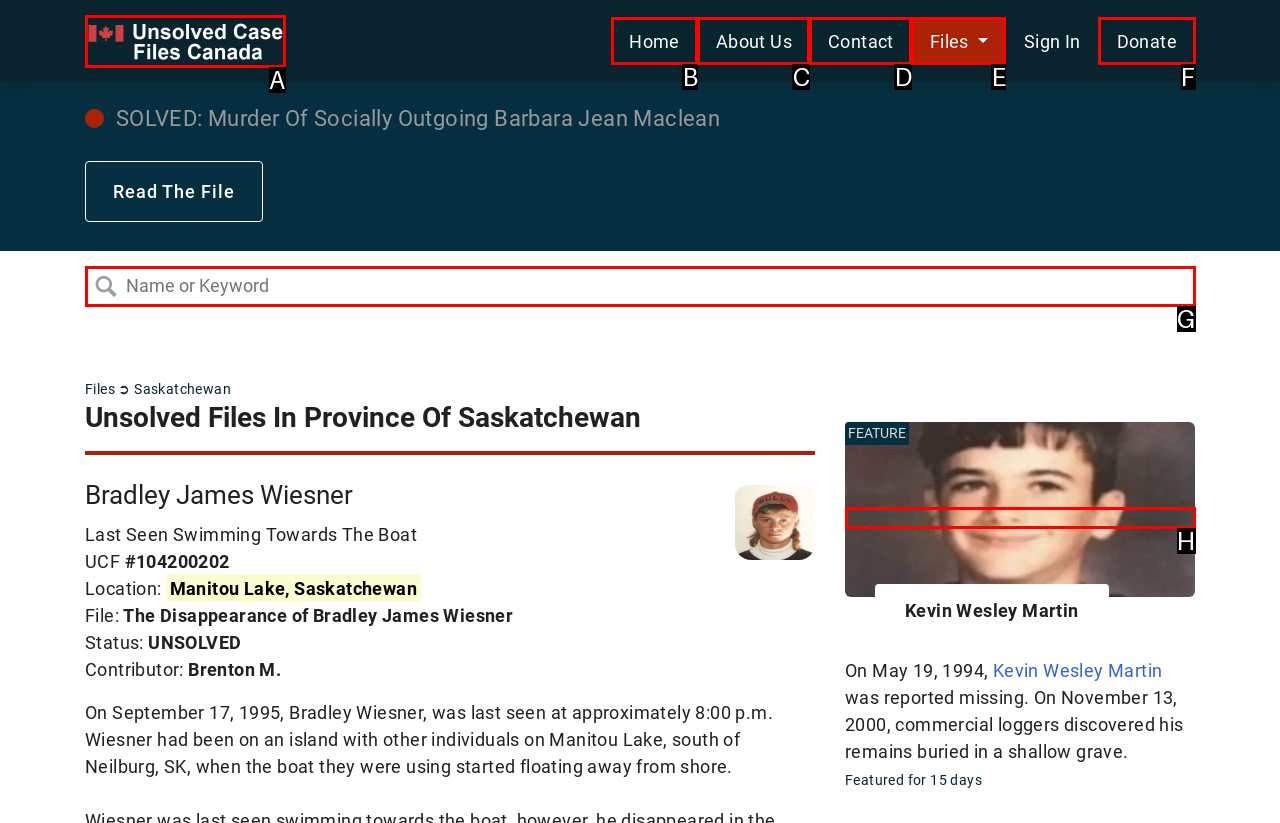Given the description: Contact
Identify the letter of the matching UI element from the options.

D